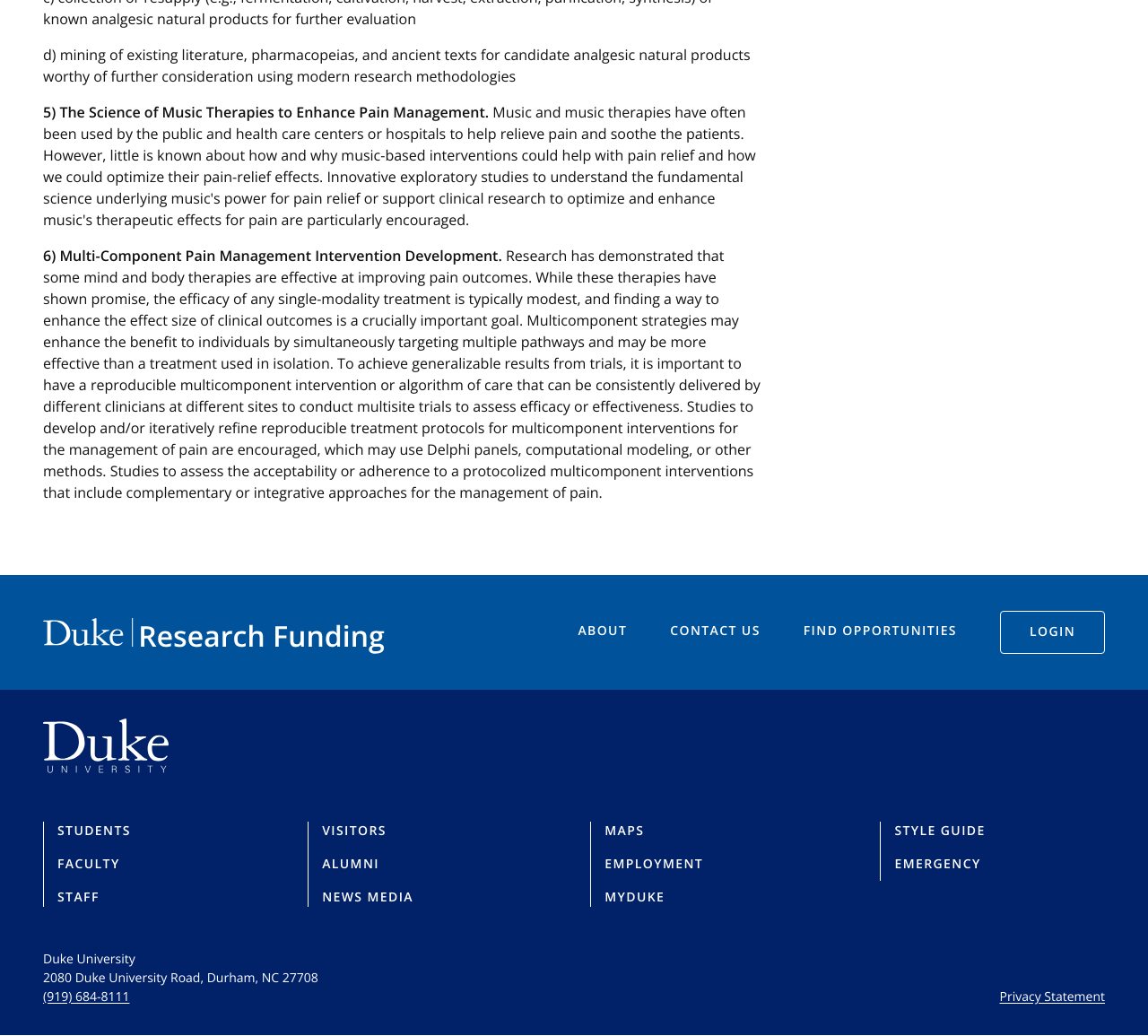Please provide the bounding box coordinates for the element that needs to be clicked to perform the instruction: "Visit Duke University website". The coordinates must consist of four float numbers between 0 and 1, formatted as [left, top, right, bottom].

[0.038, 0.731, 0.147, 0.75]